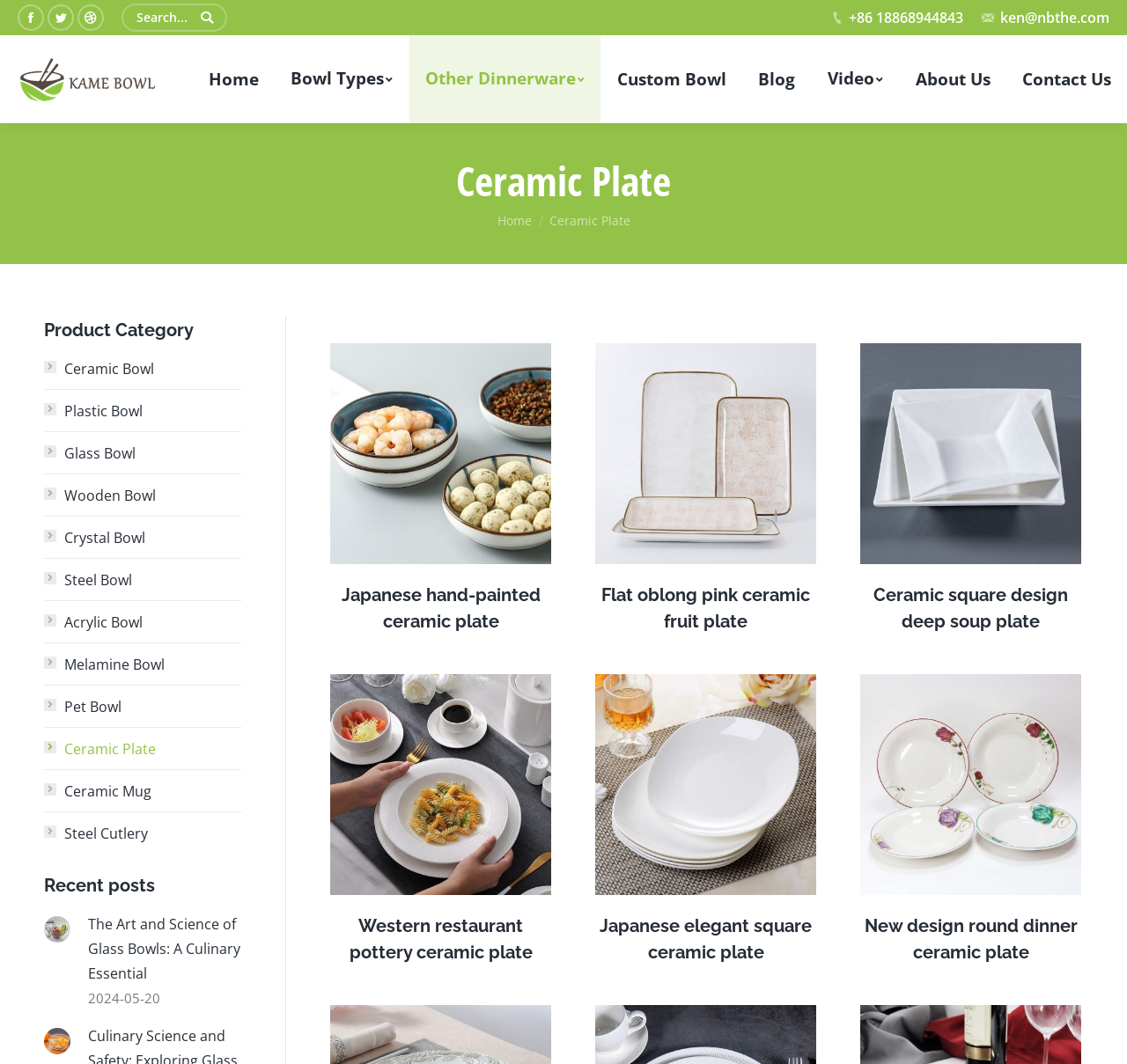Please respond to the question using a single word or phrase:
What is the main product category?

Ceramic Plate